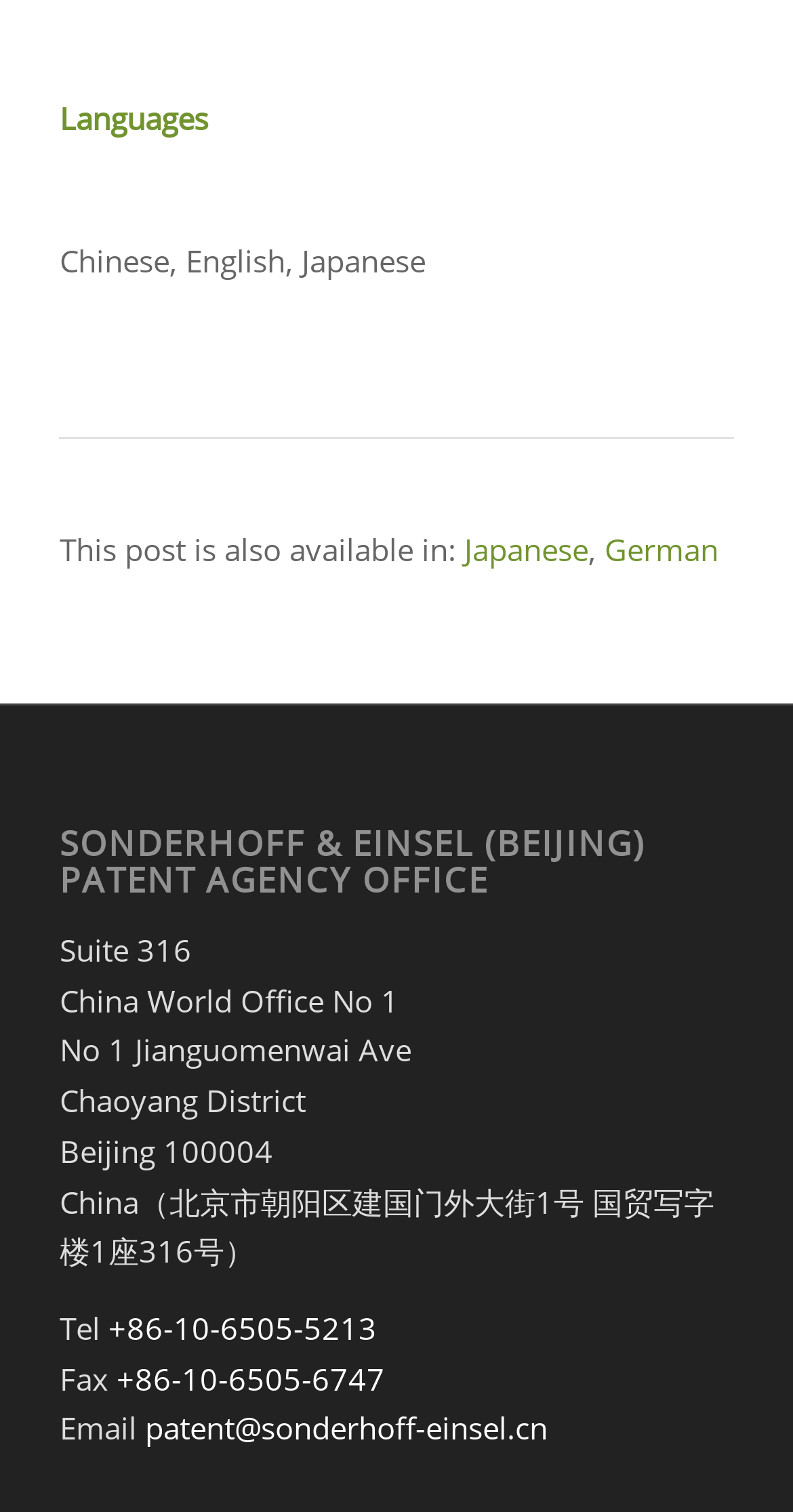What is the email address of Sonderhoff & Einsel?
Please give a detailed and elaborate answer to the question based on the image.

I found the answer by looking at the text 'Email ' and the text next to it, which is the email address.